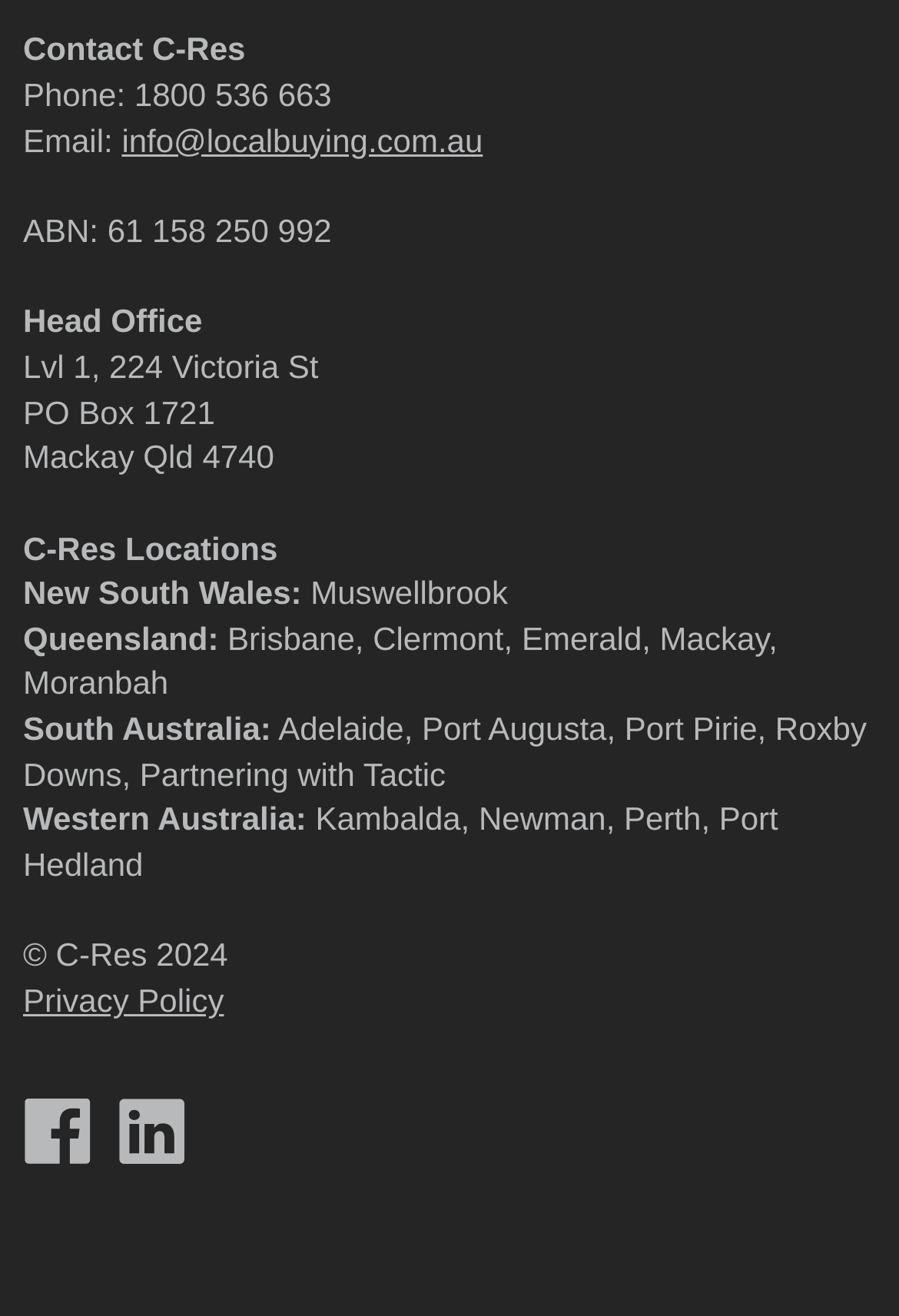Who developed and supported the website?
Deliver a detailed and extensive answer to the question.

The information about the website development and support can be found at the bottom of the webpage, where it is stated as 'Developed and supported by Talen'.